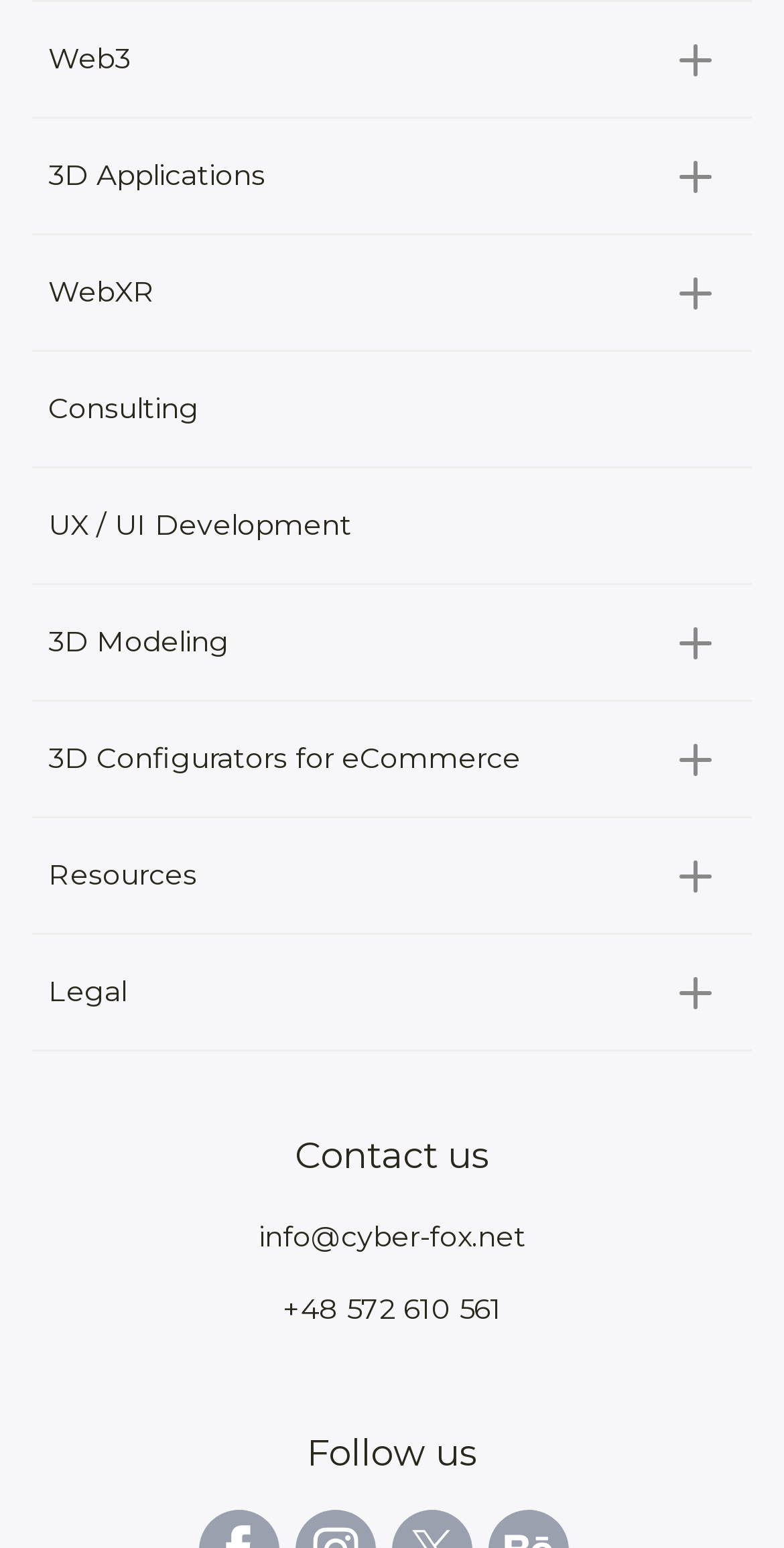Please identify the bounding box coordinates of the element on the webpage that should be clicked to follow this instruction: "Contact us through info@cyber-fox.net". The bounding box coordinates should be given as four float numbers between 0 and 1, formatted as [left, top, right, bottom].

[0.329, 0.788, 0.671, 0.809]